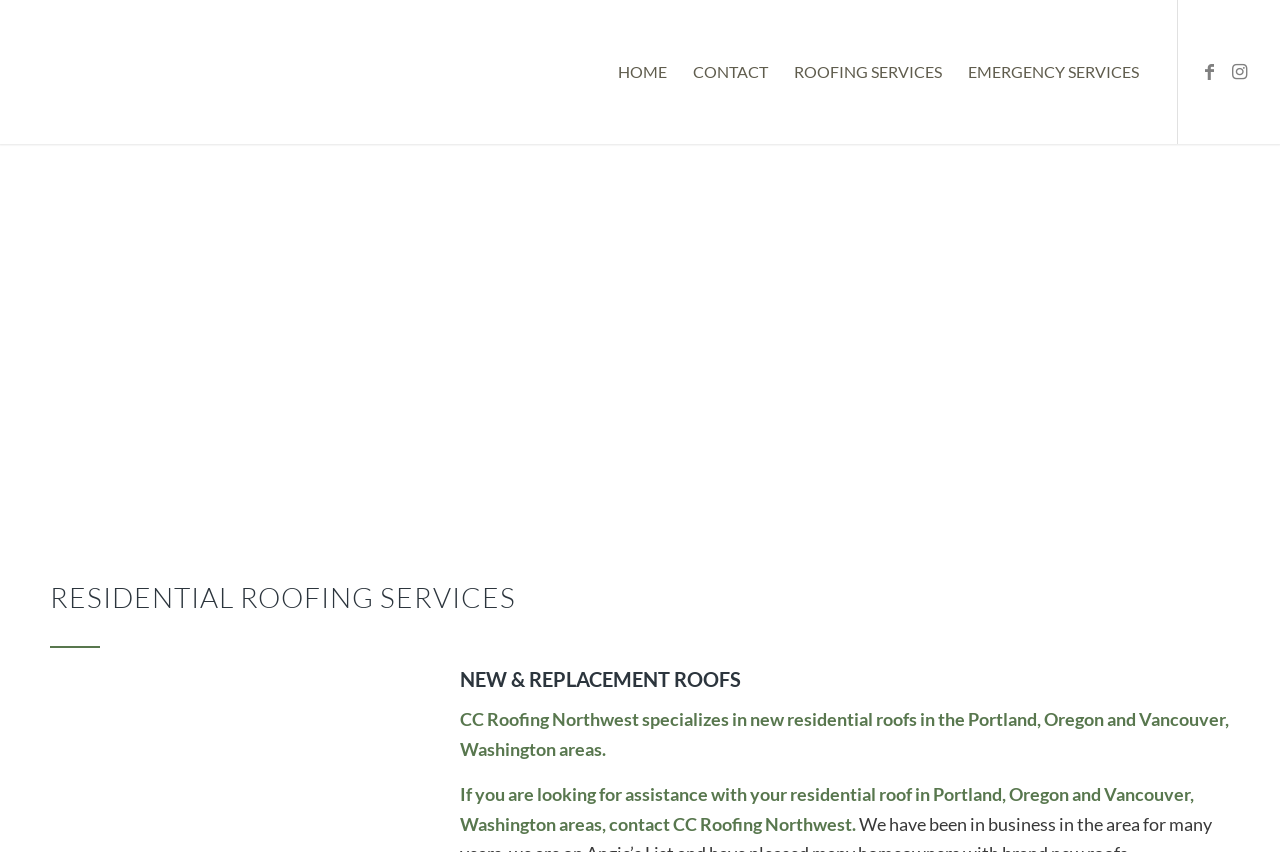From the webpage screenshot, predict the bounding box coordinates (top-left x, top-left y, bottom-right x, bottom-right y) for the UI element described here: ROOFING SERVICES

[0.61, 0.0, 0.746, 0.169]